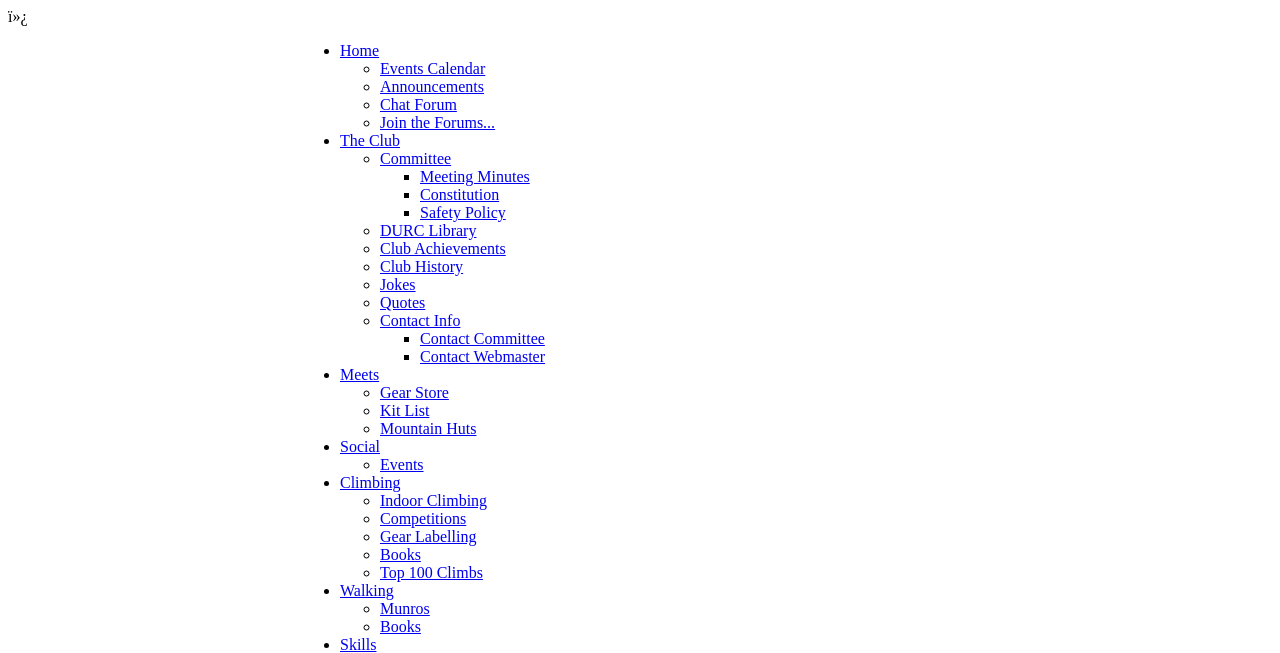Determine the bounding box coordinates for the area you should click to complete the following instruction: "Read Announcements".

[0.297, 0.119, 0.378, 0.145]